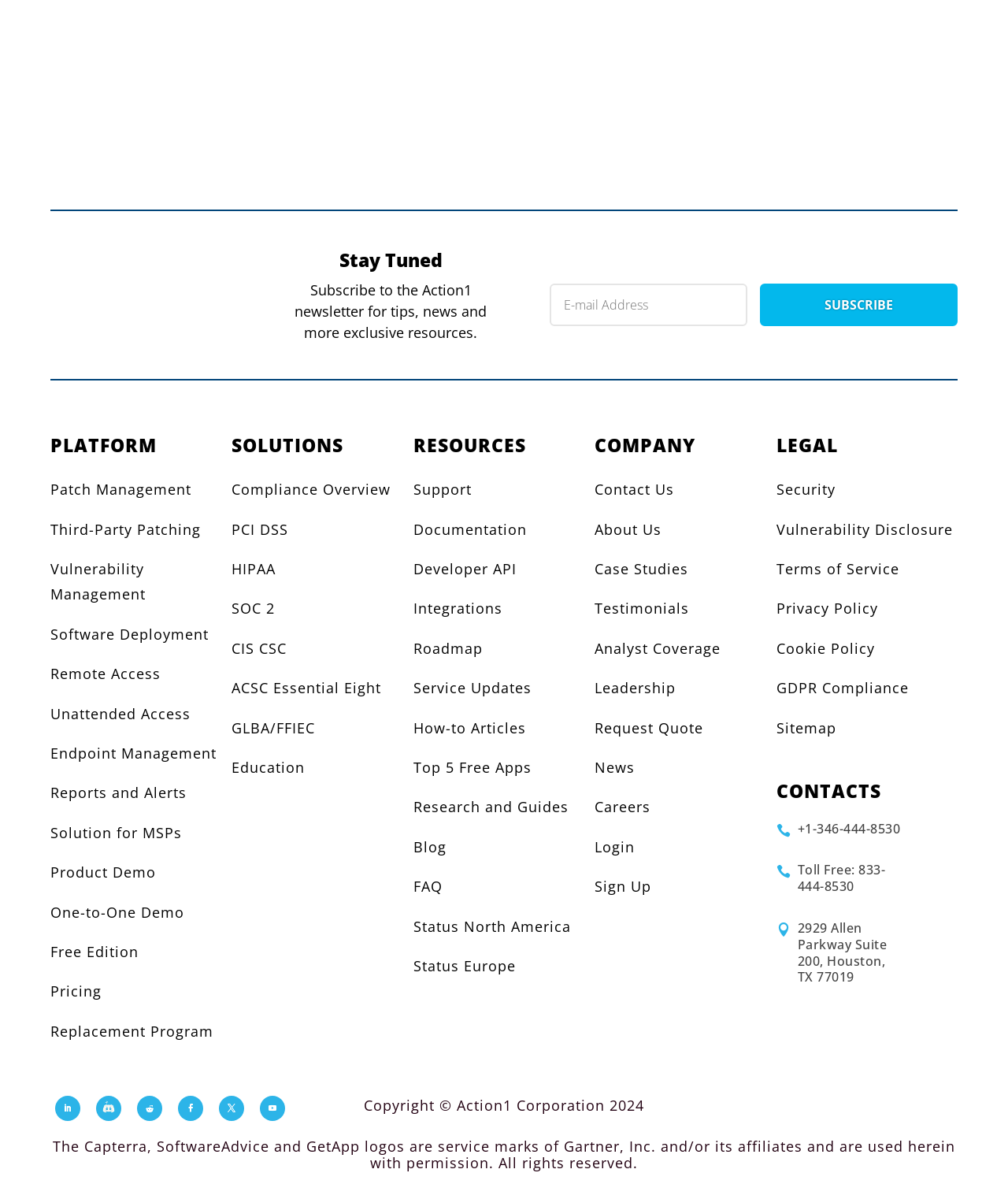Determine the bounding box coordinates of the element's region needed to click to follow the instruction: "Subscribe to the newsletter". Provide these coordinates as four float numbers between 0 and 1, formatted as [left, top, right, bottom].

[0.545, 0.239, 0.741, 0.275]